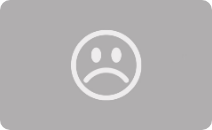Please provide a detailed answer to the question below based on the screenshot: 
What is the color of the face in the icon?

The caption highlights the stark contrast between the gray background and the white face, emphasizing the emotions associated with the symbol. This contrast suggests that the face in the icon is white.